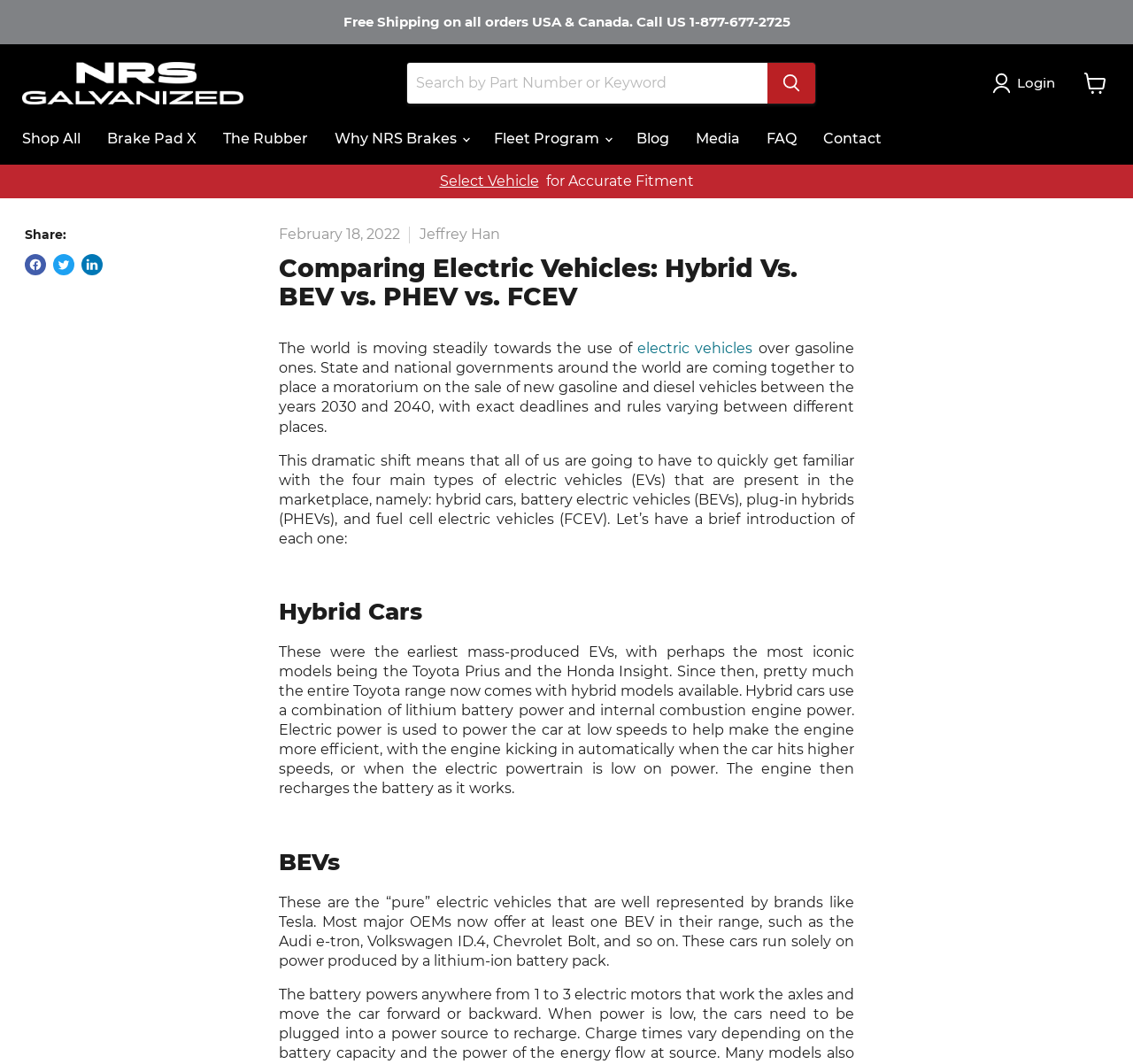Summarize the webpage with a detailed and informative caption.

The webpage is about comparing electric vehicles, specifically hybrid, battery electric, plug-in hybrid, and fuel cell electric vehicles. At the top of the page, there is a navigation menu with links to "Shop All", "Brake Pad X", "The Rubber", and other categories. Below the navigation menu, there is a search bar with a "Search" button. On the top right corner, there are links to "Login" and "View cart" with a small shopping cart icon.

The main content of the page starts with a heading "Comparing Electric Vehicles: Hybrid Vs. BEV vs. PHEV vs. FCEV" followed by a brief introduction to the topic. The introduction explains that the world is shifting towards electric vehicles and that governments are placing a moratorium on the sale of new gasoline and diesel vehicles between 2030 and 2040.

Below the introduction, there are four sections, each dedicated to a type of electric vehicle. The first section is about hybrid cars, which use a combination of lithium battery power and internal combustion engine power. The second section is about battery electric vehicles (BEVs), which run solely on power produced by a lithium-ion battery pack. The third and fourth sections are about plug-in hybrids (PHEVs) and fuel cell electric vehicles (FCEVs), but their content is not provided in the accessibility tree.

On the left side of the page, there is a "Share" section with links to share the content on Facebook, Twitter, and LinkedIn. There is also a "Select Vehicle" link and a text "for Accurate Fitment" below it. At the bottom of the page, there is a copyright notice or a footer section, but its content is not provided in the accessibility tree.